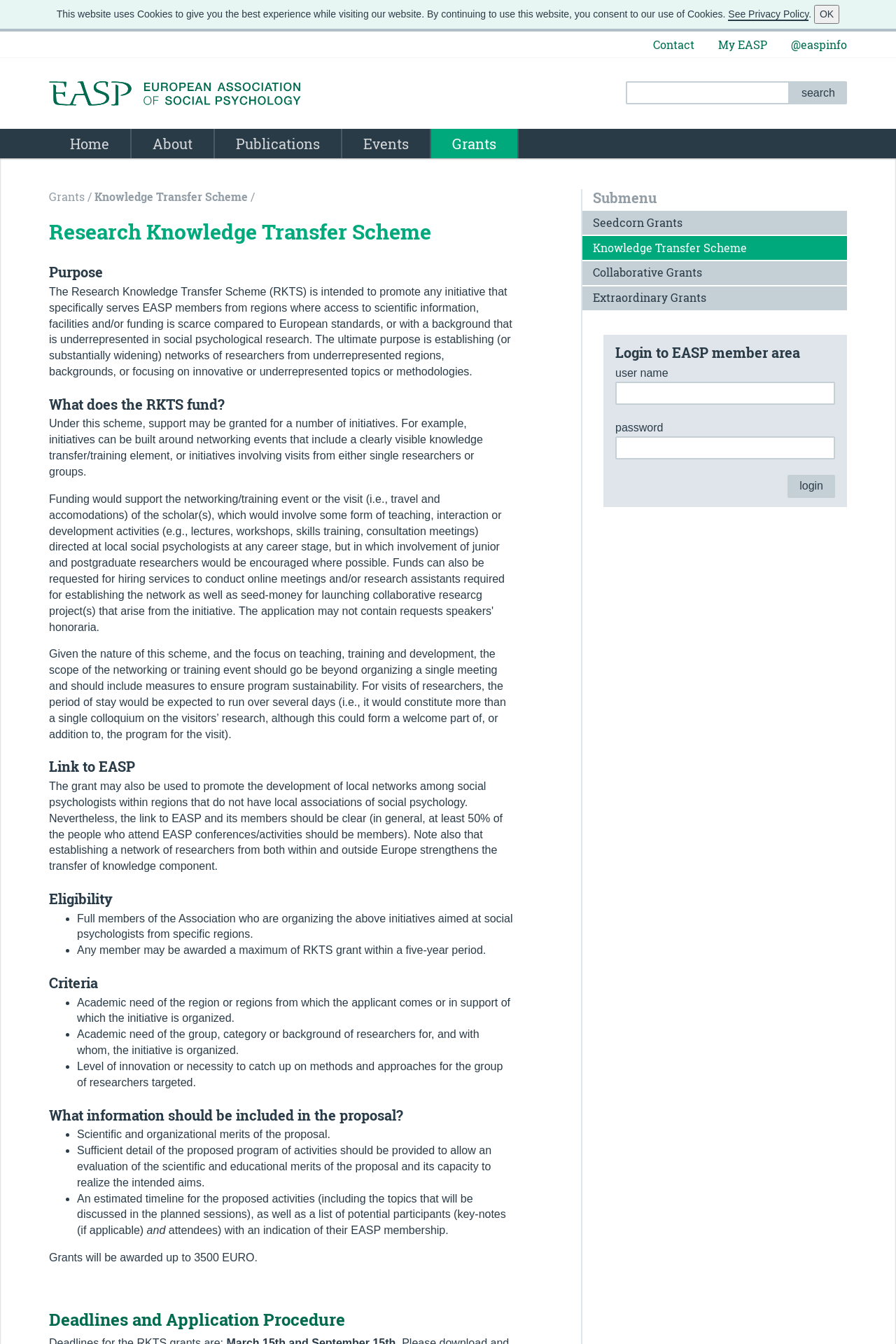Determine the bounding box coordinates of the clickable element to achieve the following action: 'view grants information'. Provide the coordinates as four float values between 0 and 1, formatted as [left, top, right, bottom].

[0.055, 0.163, 0.574, 0.182]